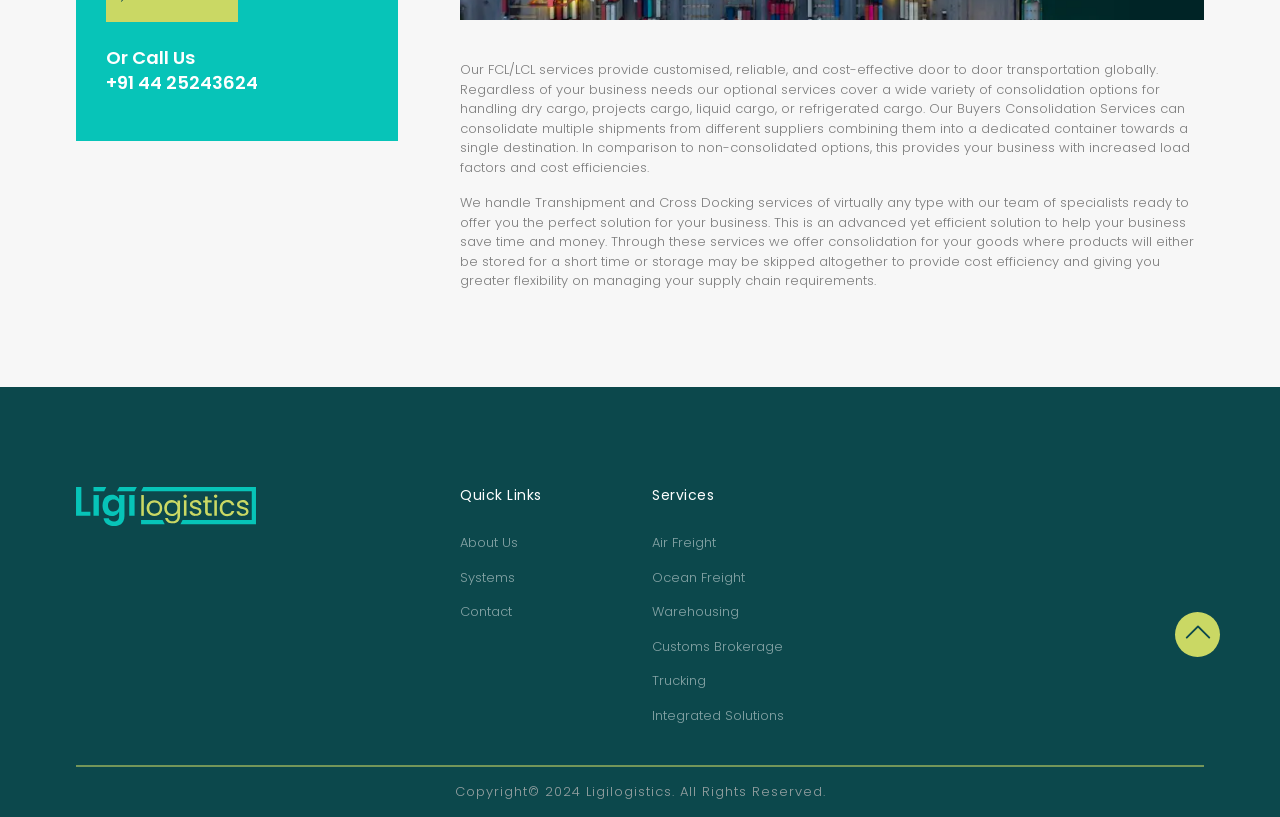Please locate the bounding box coordinates for the element that should be clicked to achieve the following instruction: "Call the phone number". Ensure the coordinates are given as four float numbers between 0 and 1, i.e., [left, top, right, bottom].

[0.083, 0.086, 0.202, 0.116]